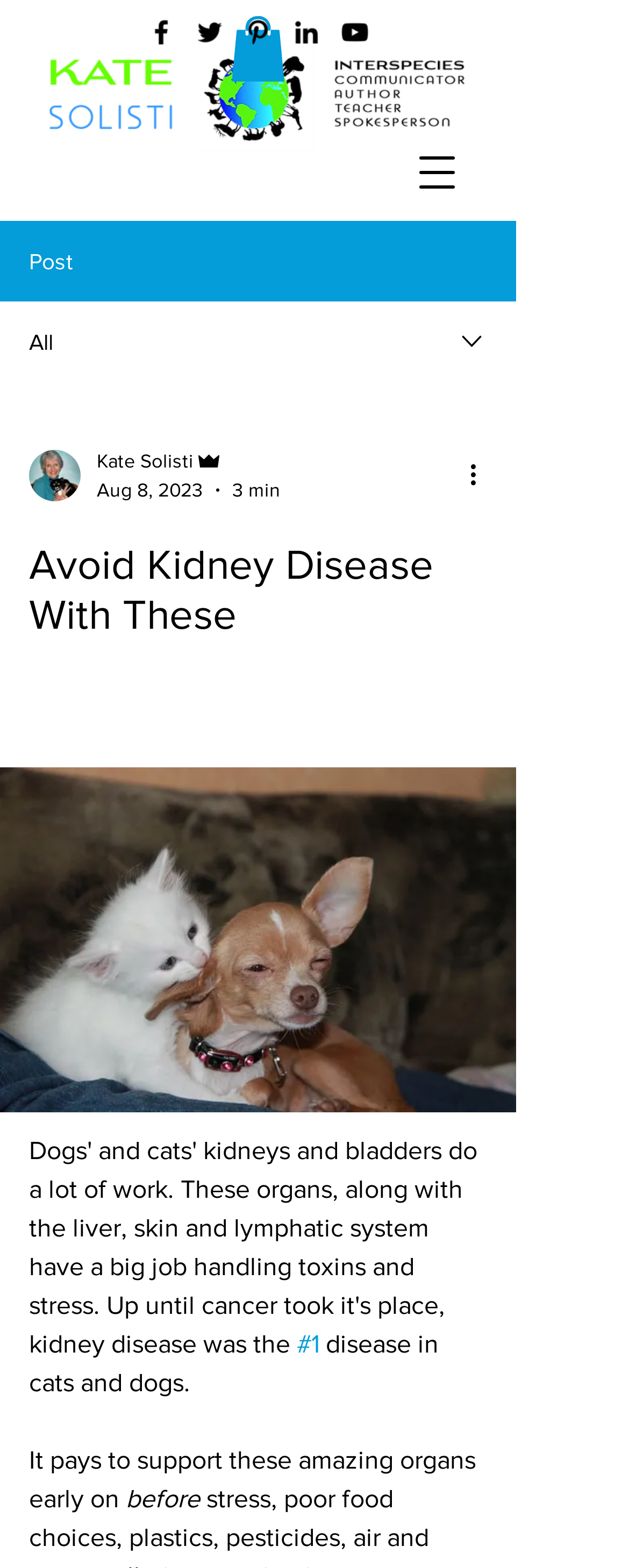Provide the bounding box coordinates for the UI element described in this sentence: "Motorola Nitro™". The coordinates should be four float values between 0 and 1, i.e., [left, top, right, bottom].

None